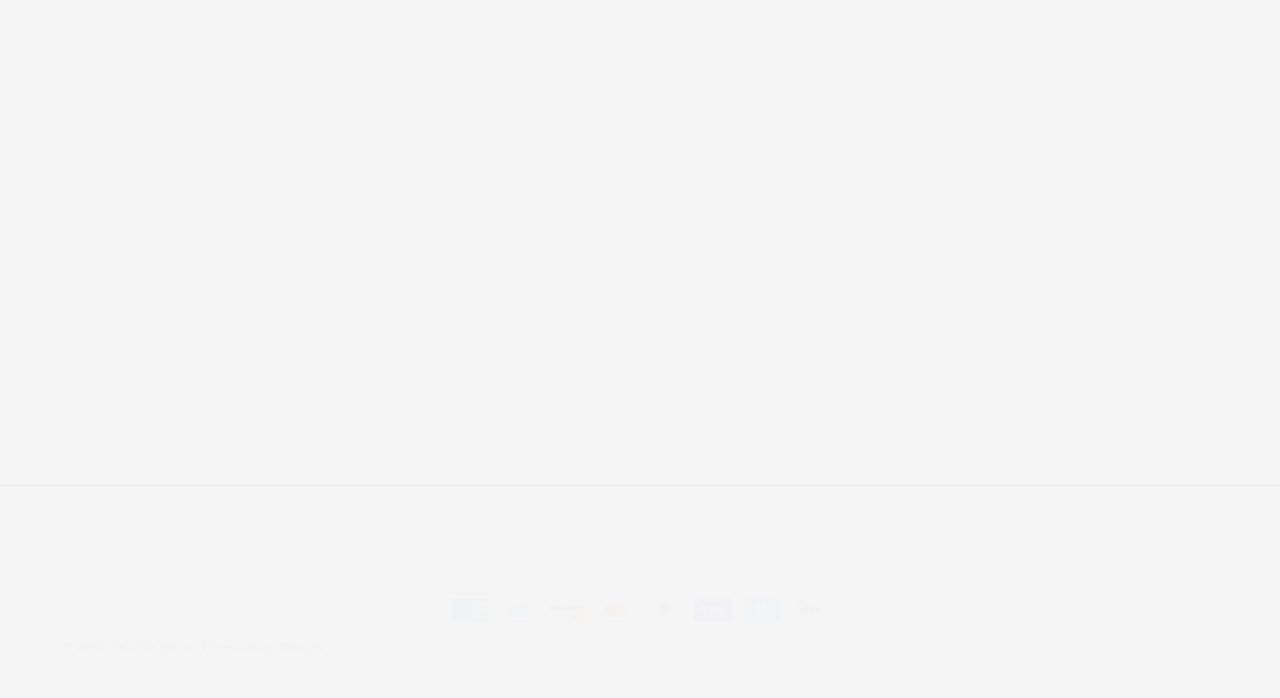Identify the bounding box for the described UI element: "Add to cart Sold out".

[0.377, 0.567, 0.623, 0.638]